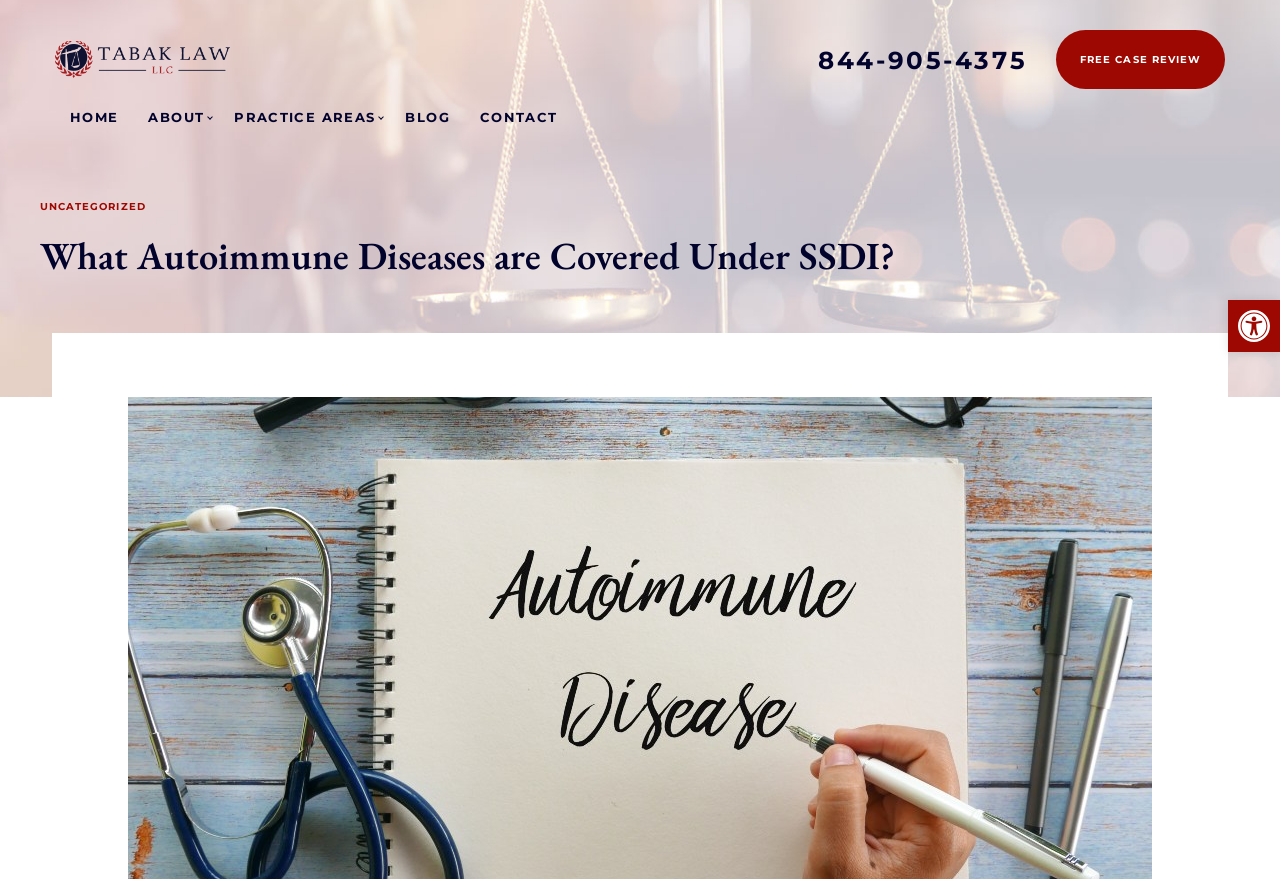Can you specify the bounding box coordinates of the area that needs to be clicked to fulfill the following instruction: "Click the company logo"?

[0.043, 0.047, 0.18, 0.089]